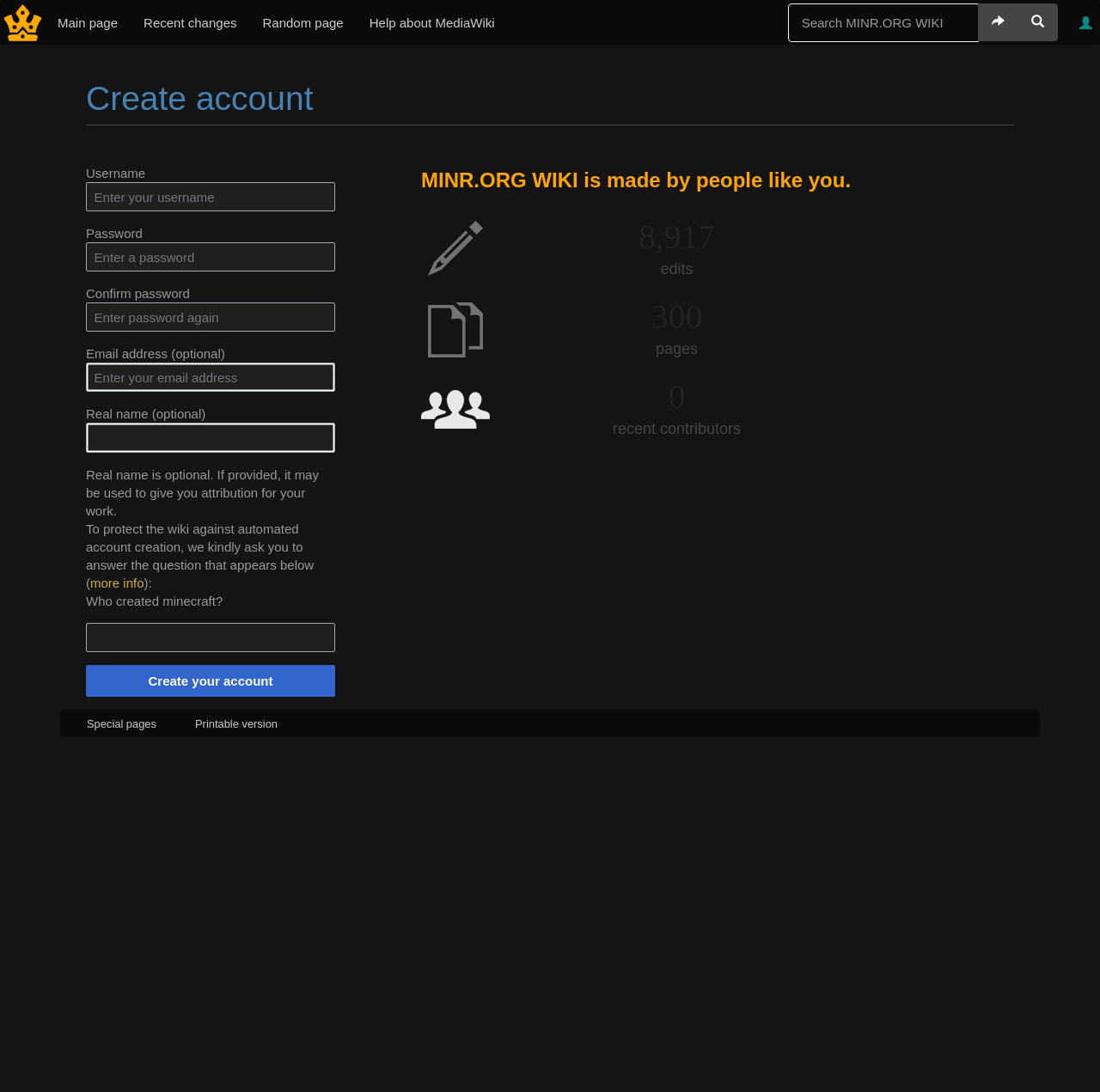Using the webpage screenshot and the element description name="realname", determine the bounding box coordinates. Specify the coordinates in the format (top-left x, top-left y, bottom-right x, bottom-right y) with values ranging from 0 to 1.

[0.078, 0.387, 0.305, 0.414]